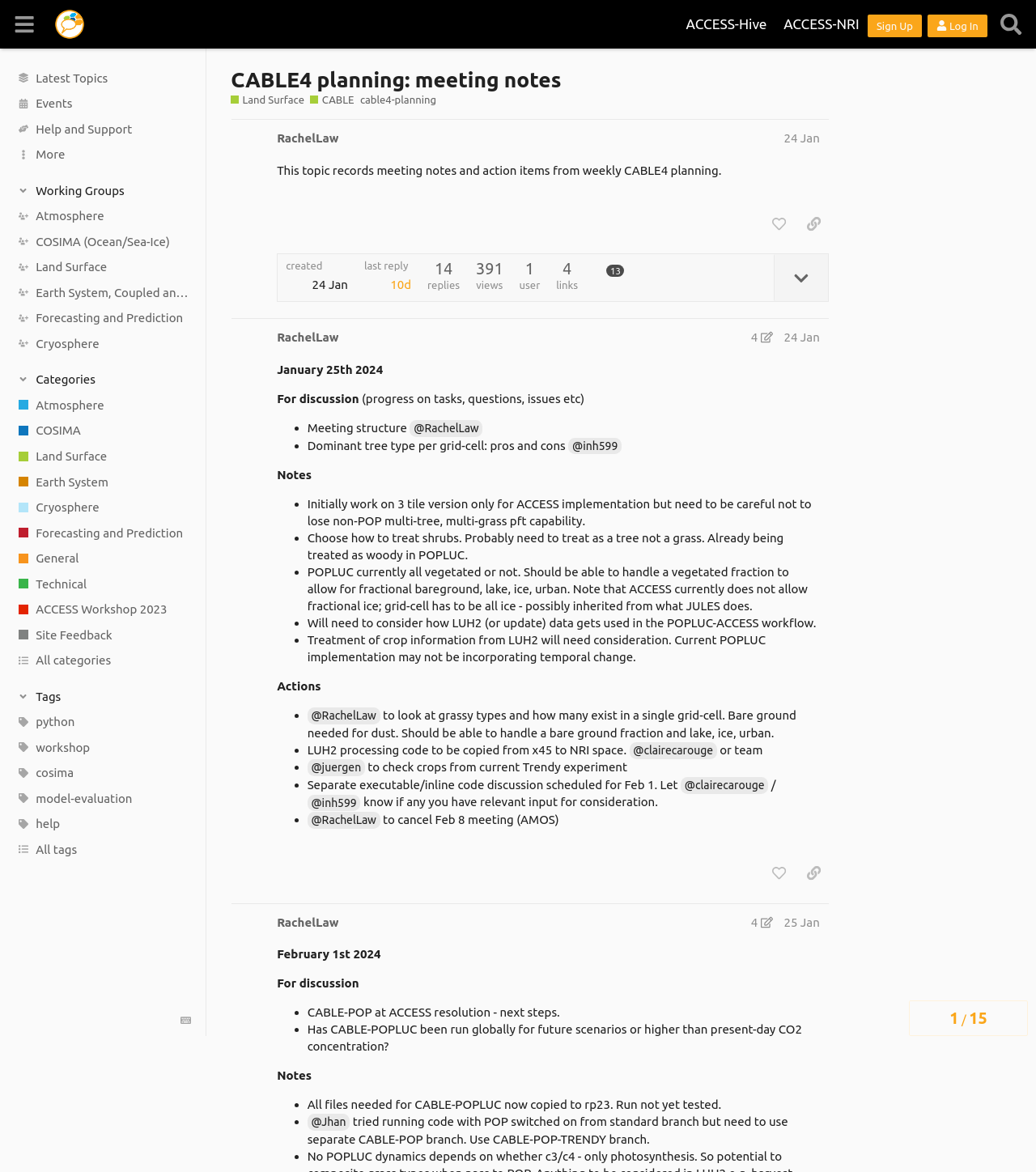Describe all visible elements and their arrangement on the webpage.

This webpage appears to be a community forum for the CABLE4 planning group, specifically for meeting notes and action items. At the top, there is a header section with a button to expand or collapse the sidebar, which contains links to various categories, tags, and working groups. Below the header, there are several links to different topics, including Atmosphere, COSIMA, Land Surface, and more.

On the left side of the page, there is a sidebar with buttons to expand or collapse sections for categories, tags, and working groups. Each section contains a list of links to specific topics or tags. The categories section has links to topics like Atmosphere, COSIMA, and Land Surface, while the tags section has links to tags like python, workshop, and cosima.

In the main content area, there is a heading that reads "CABLE4 planning: meeting notes" followed by a link to the same topic. Below this, there is a section with links to related topics, including Land Surface and CABLE. There is also a list of tags, including "cable4-planning".

Further down the page, there is a post from a user named RachelLaw, dated 24 Jan, with a heading that includes the user's name and date. The post appears to be a discussion topic, but the content is not provided.

At the bottom of the page, there is a navigation section with a heading that reads "topic progress" and a link to a specific topic.